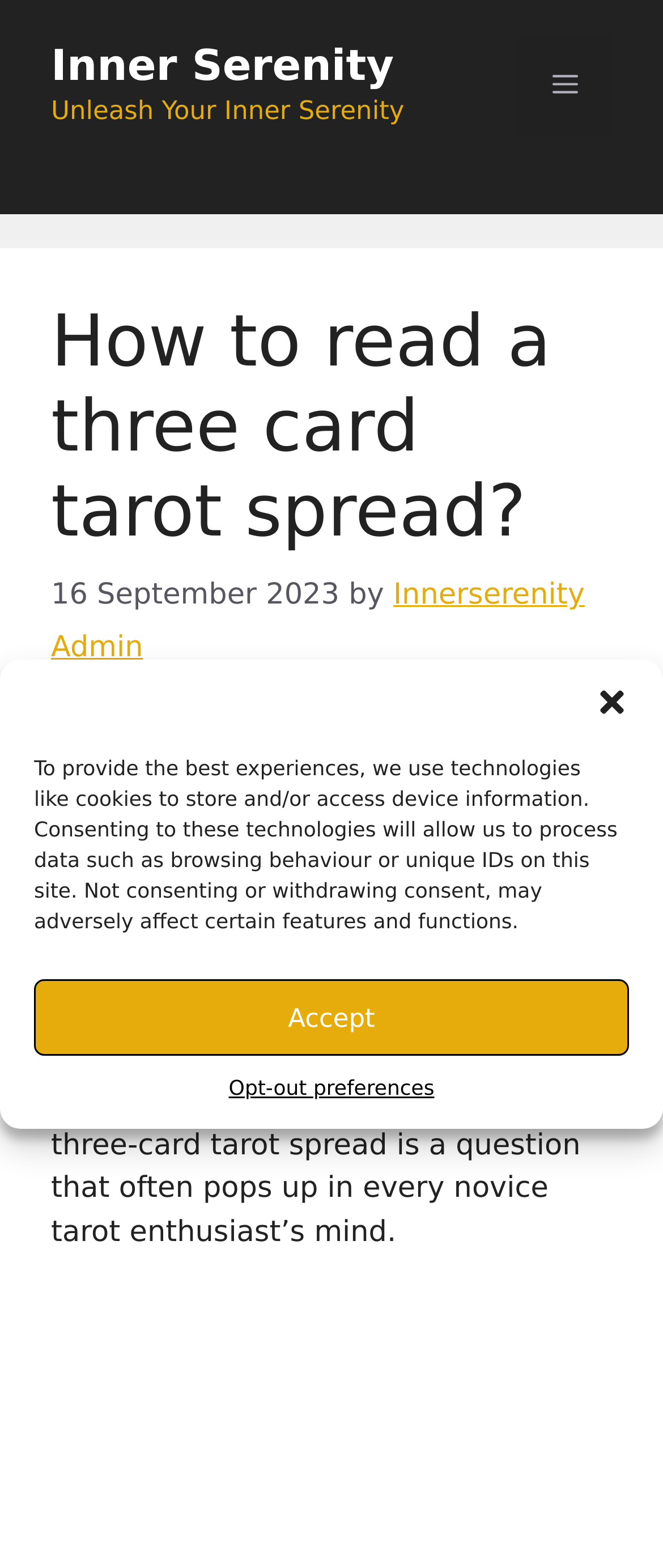Identify and provide the text content of the webpage's primary headline.

How to read a three card tarot spread?